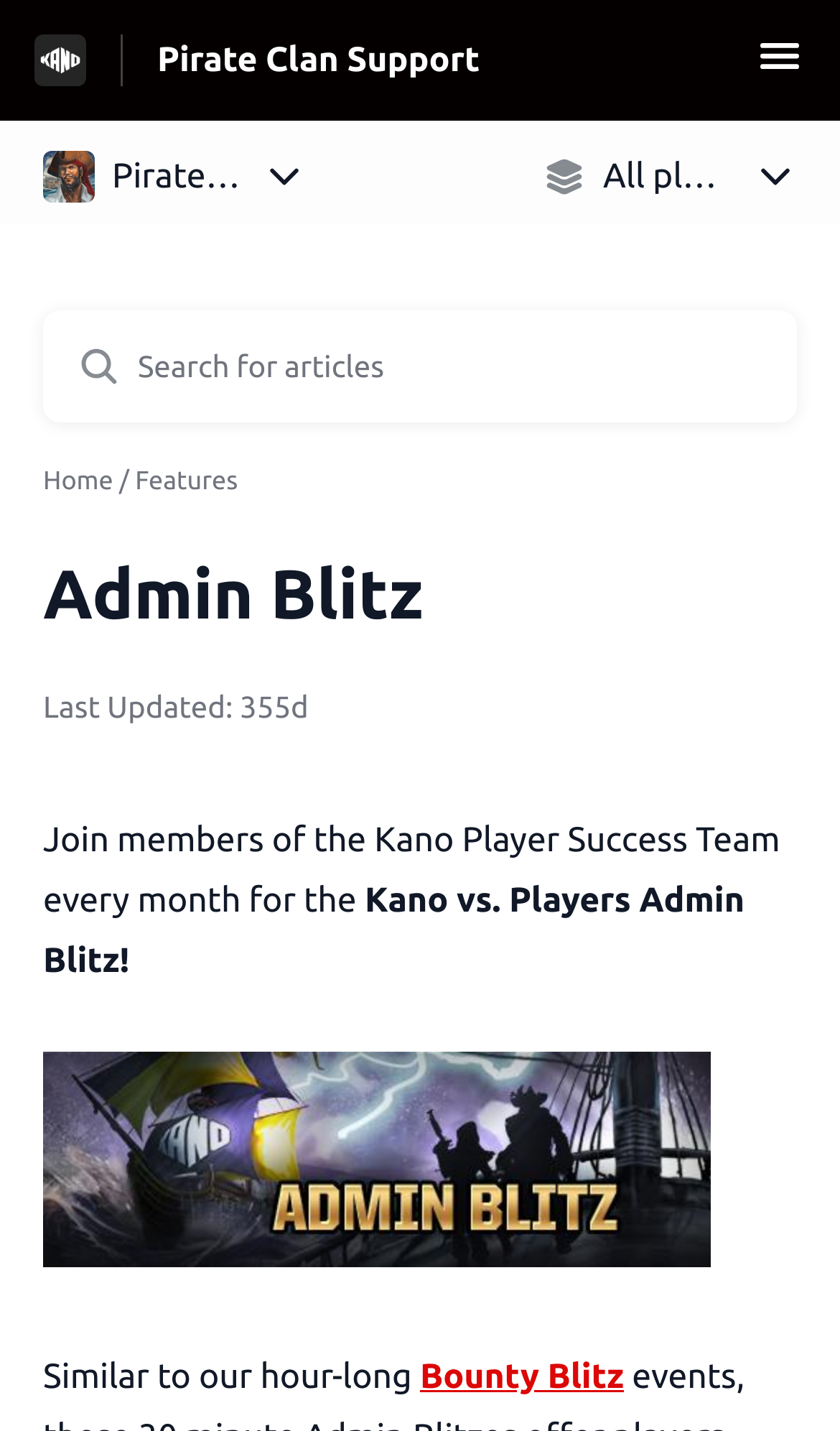What is the duration of the Bounty Blitz event?
From the image, provide a succinct answer in one word or a short phrase.

Hour-long